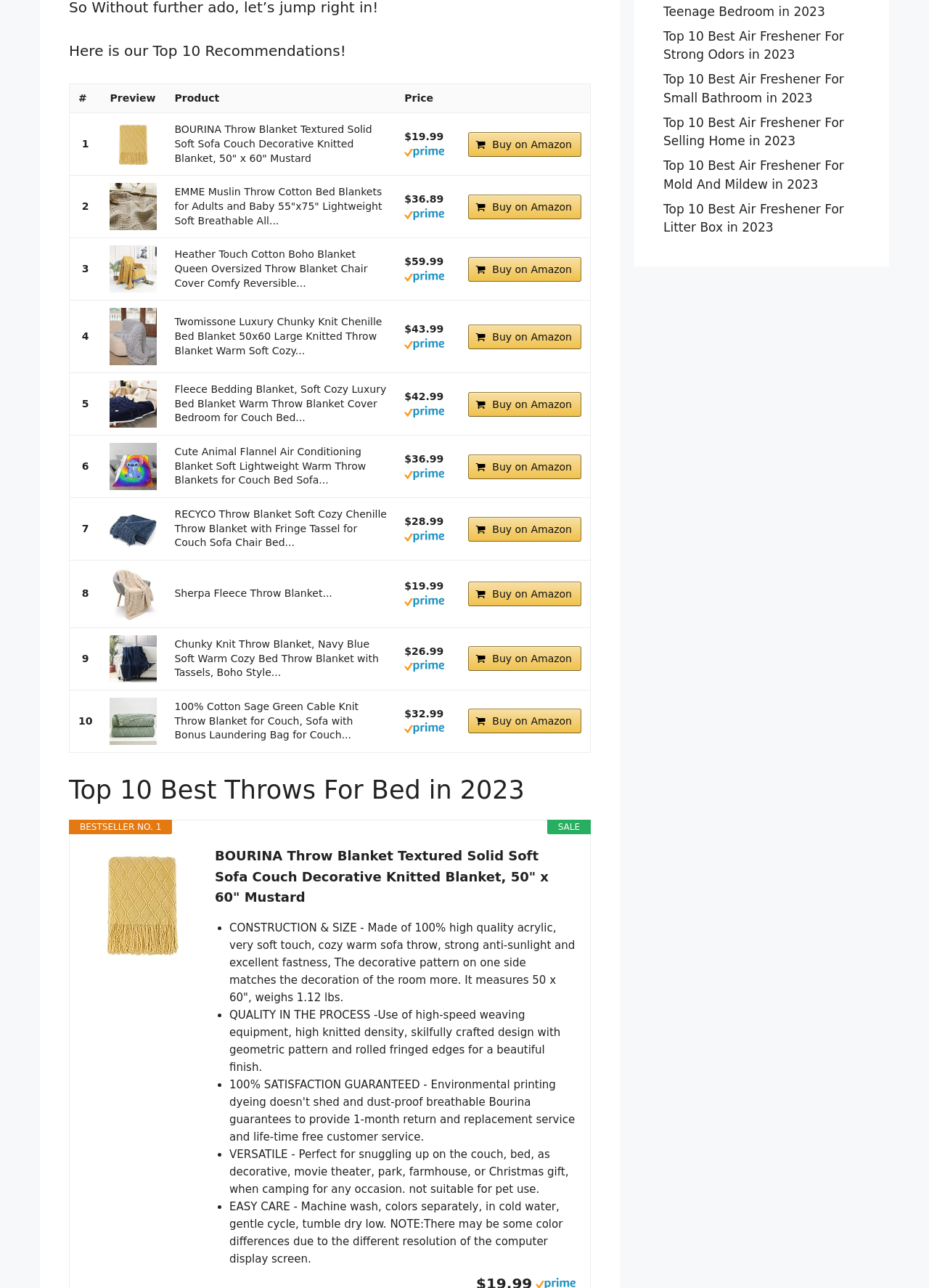Identify the bounding box coordinates for the UI element described by the following text: "parent_node: $43.99 title="Amazon Prime"". Provide the coordinates as four float numbers between 0 and 1, in the format [left, top, right, bottom].

[0.435, 0.262, 0.478, 0.271]